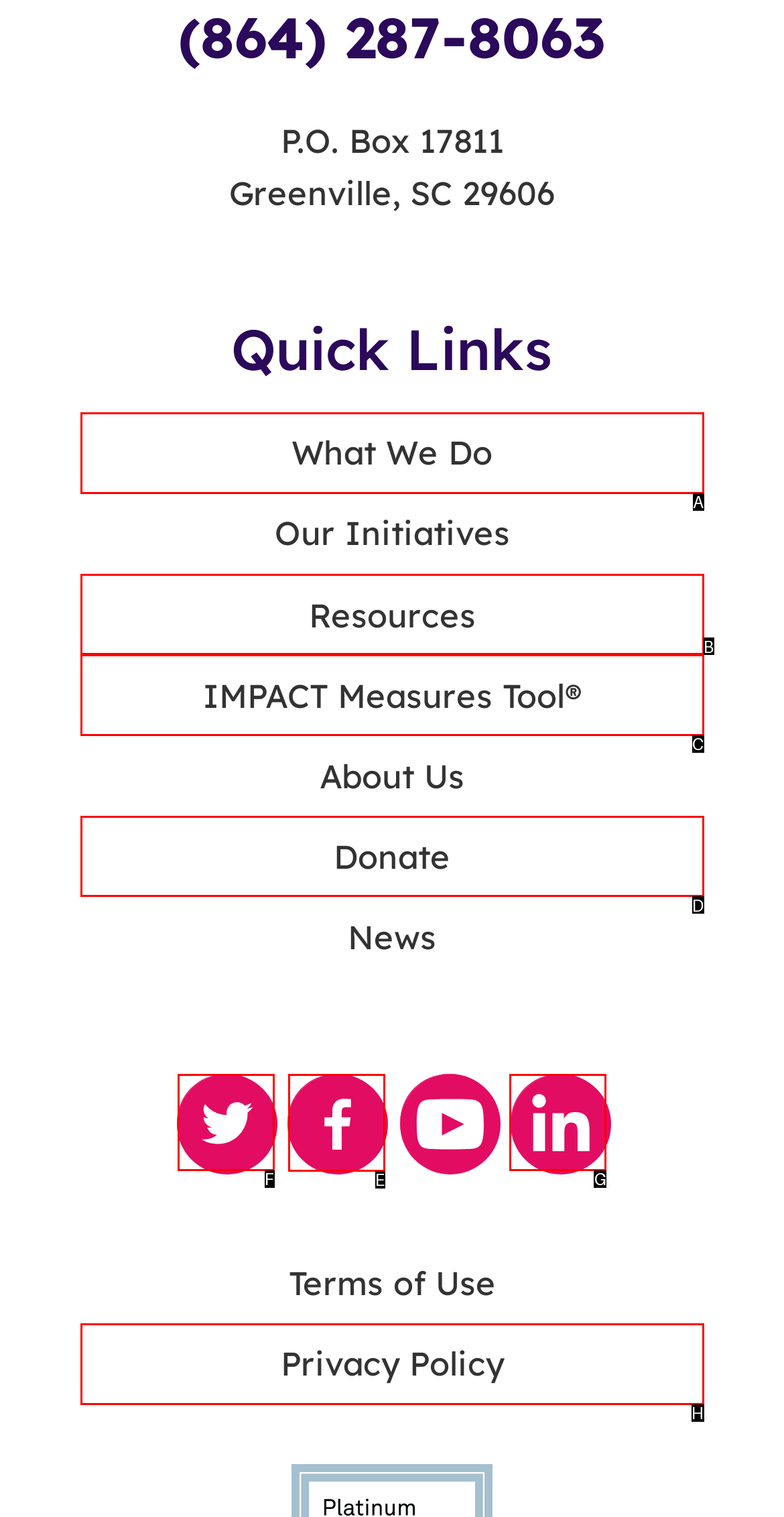Determine which element should be clicked for this task: visit Facebook
Answer with the letter of the selected option.

E